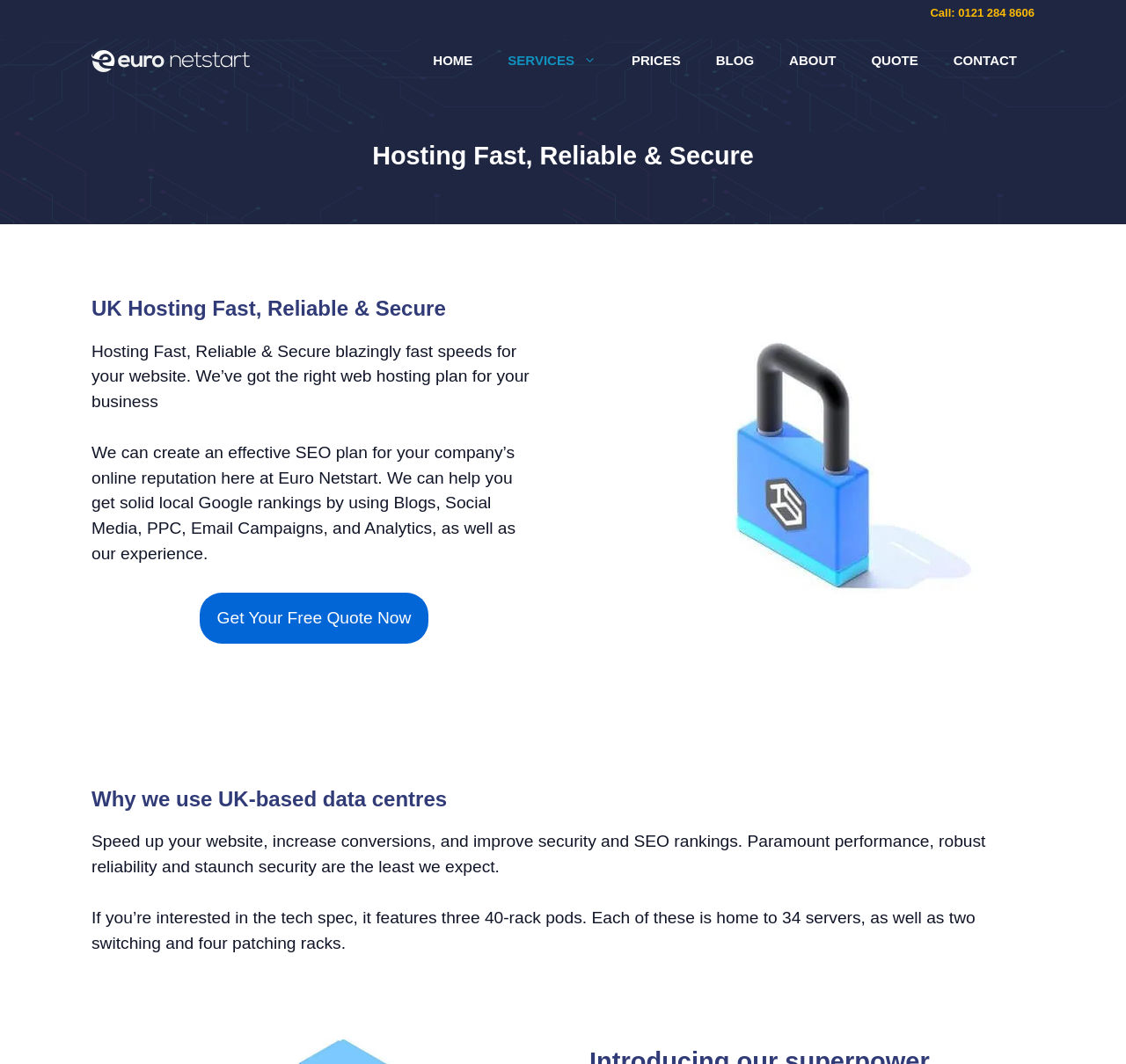Predict the bounding box of the UI element based on this description: "Prices".

[0.545, 0.036, 0.62, 0.078]